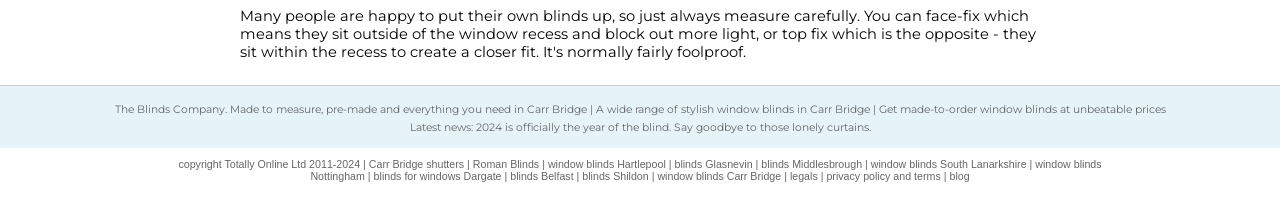Identify the bounding box coordinates of the element to click to follow this instruction: 'View the privacy policy and terms'. Ensure the coordinates are four float values between 0 and 1, provided as [left, top, right, bottom].

[0.646, 0.78, 0.735, 0.835]